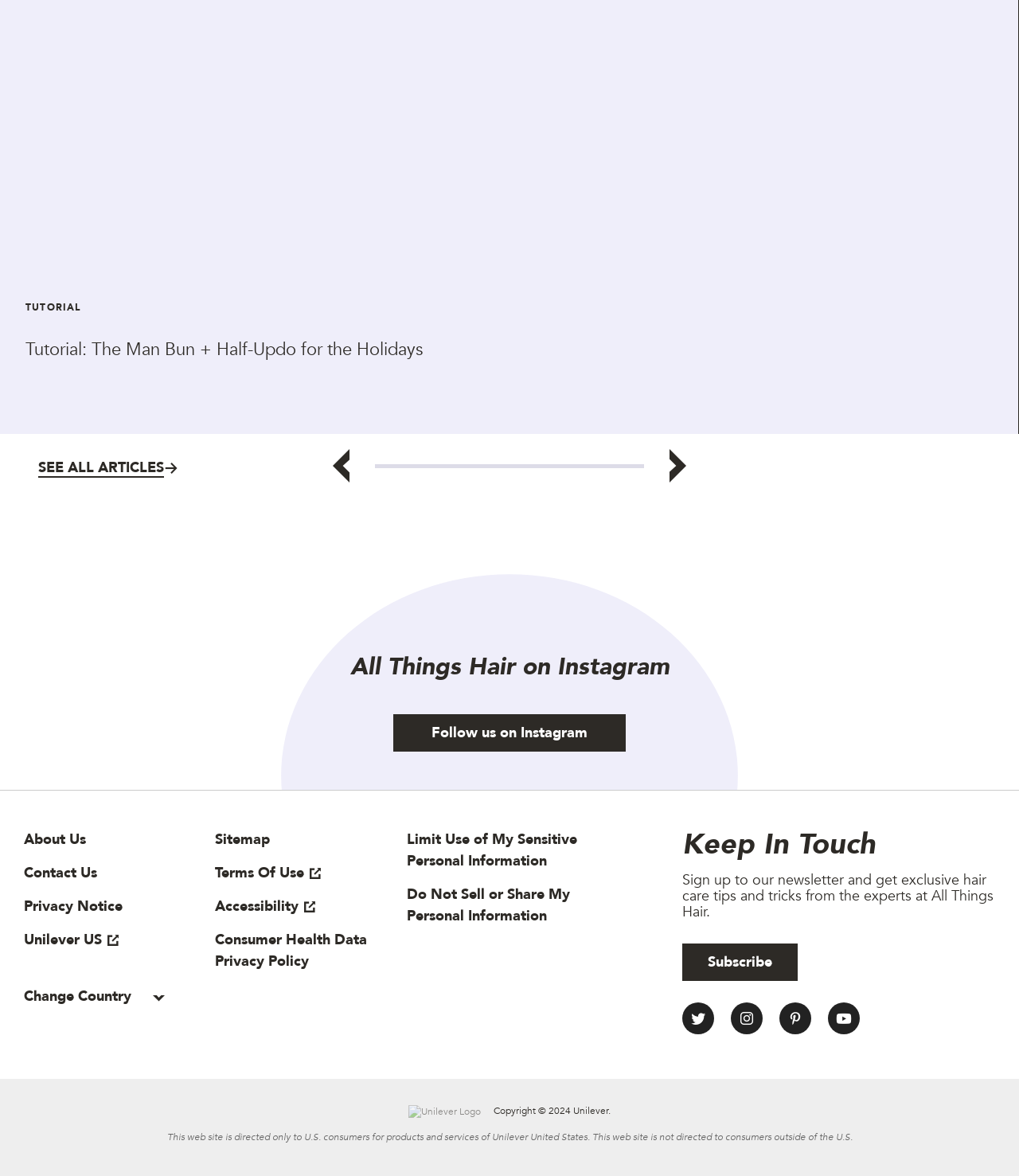Locate the bounding box coordinates of the clickable region necessary to complete the following instruction: "Visit the Twitter page". Provide the coordinates in the format of four float numbers between 0 and 1, i.e., [left, top, right, bottom].

[0.669, 0.852, 0.701, 0.879]